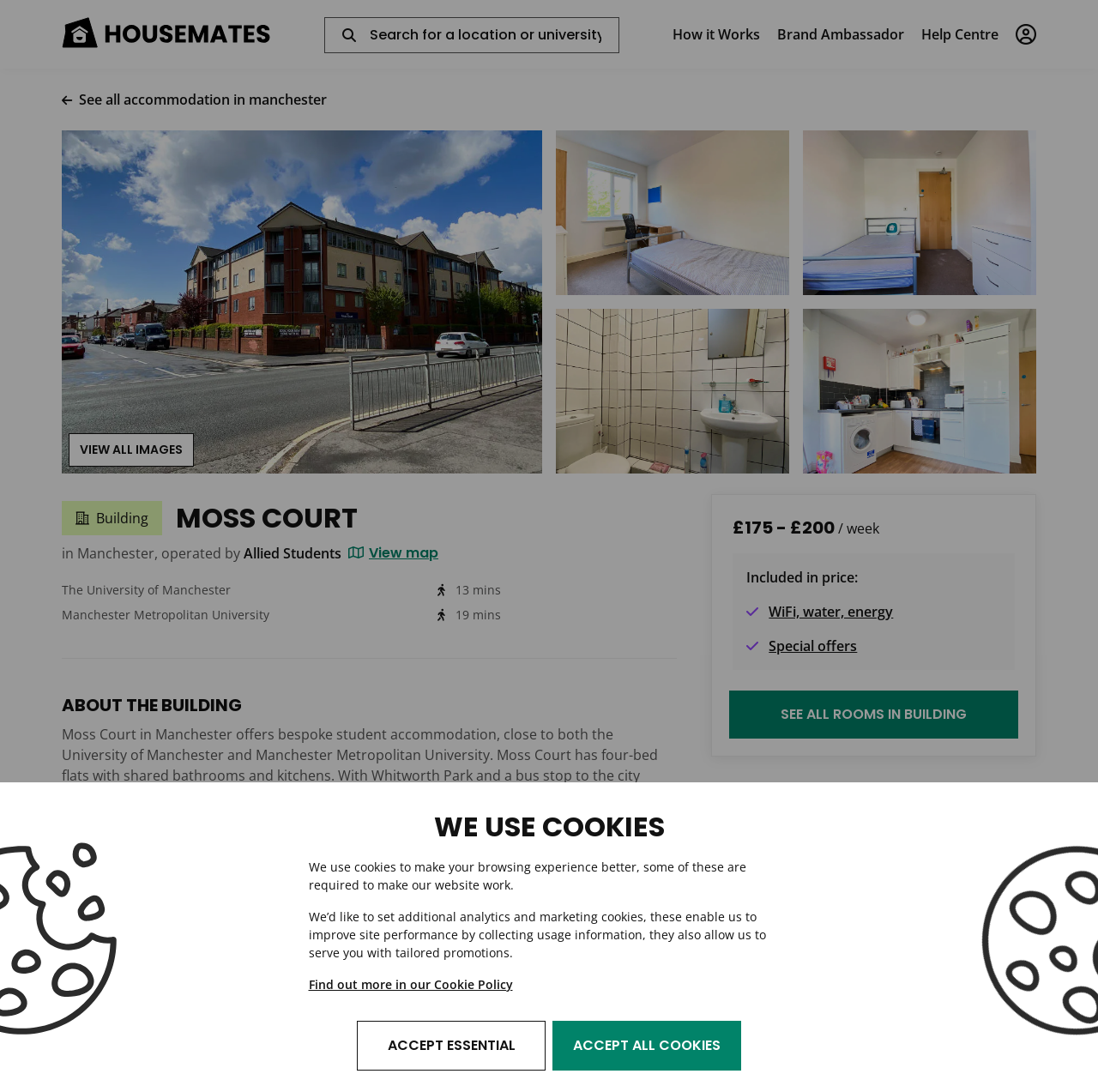Kindly determine the bounding box coordinates for the area that needs to be clicked to execute this instruction: "View all images".

[0.062, 0.397, 0.177, 0.427]